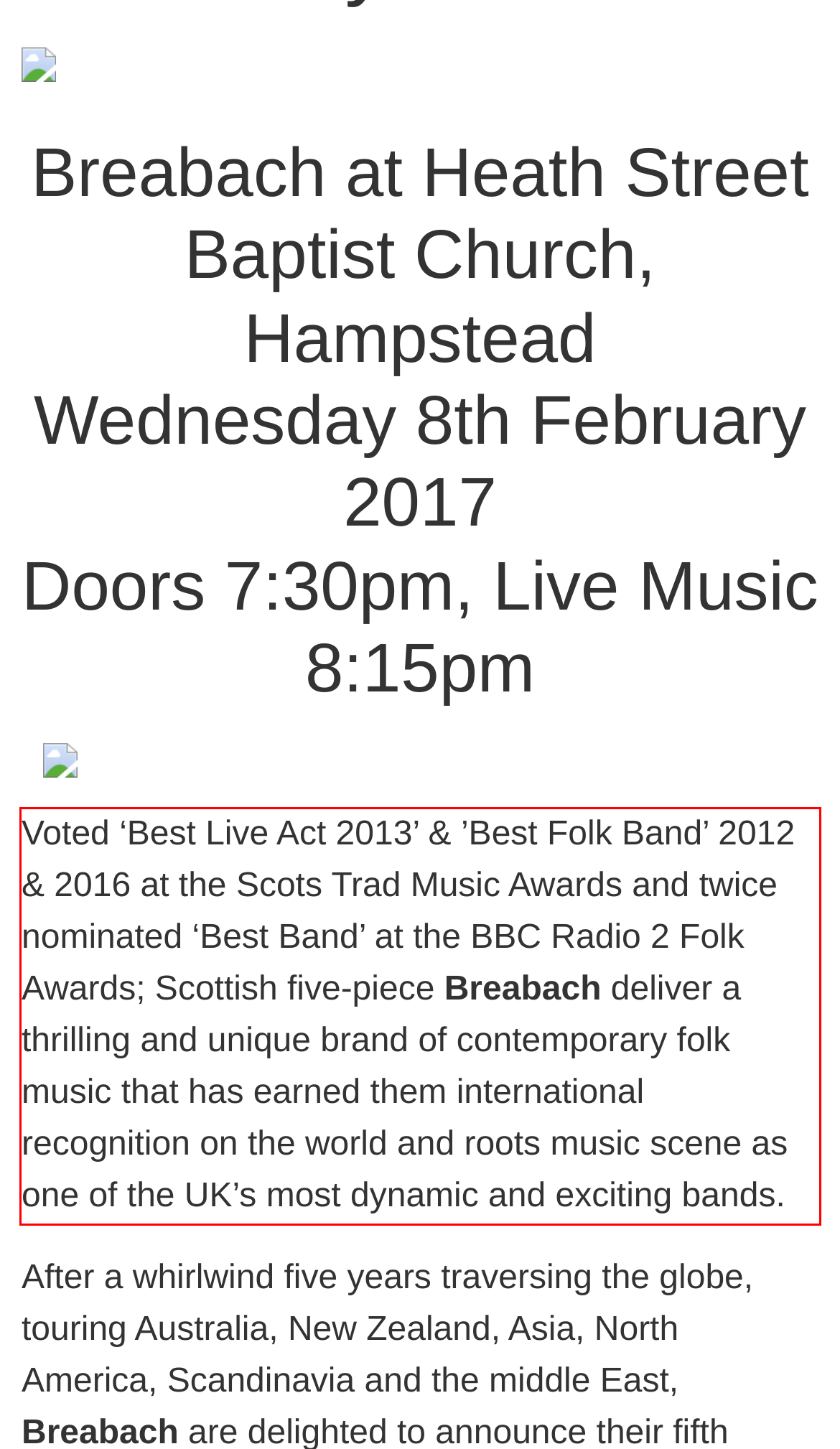Please perform OCR on the text content within the red bounding box that is highlighted in the provided webpage screenshot.

Voted ‘Best Live Act 2013’ & ’Best Folk Band’ 2012 & 2016 at the Scots Trad Music Awards and twice nominated ‘Best Band’ at the BBC Radio 2 Folk Awards; Scottish five-piece Breabach deliver a thrilling and unique brand of contemporary folk music that has earned them international recognition on the world and roots music scene as one of the UK’s most dynamic and exciting bands.